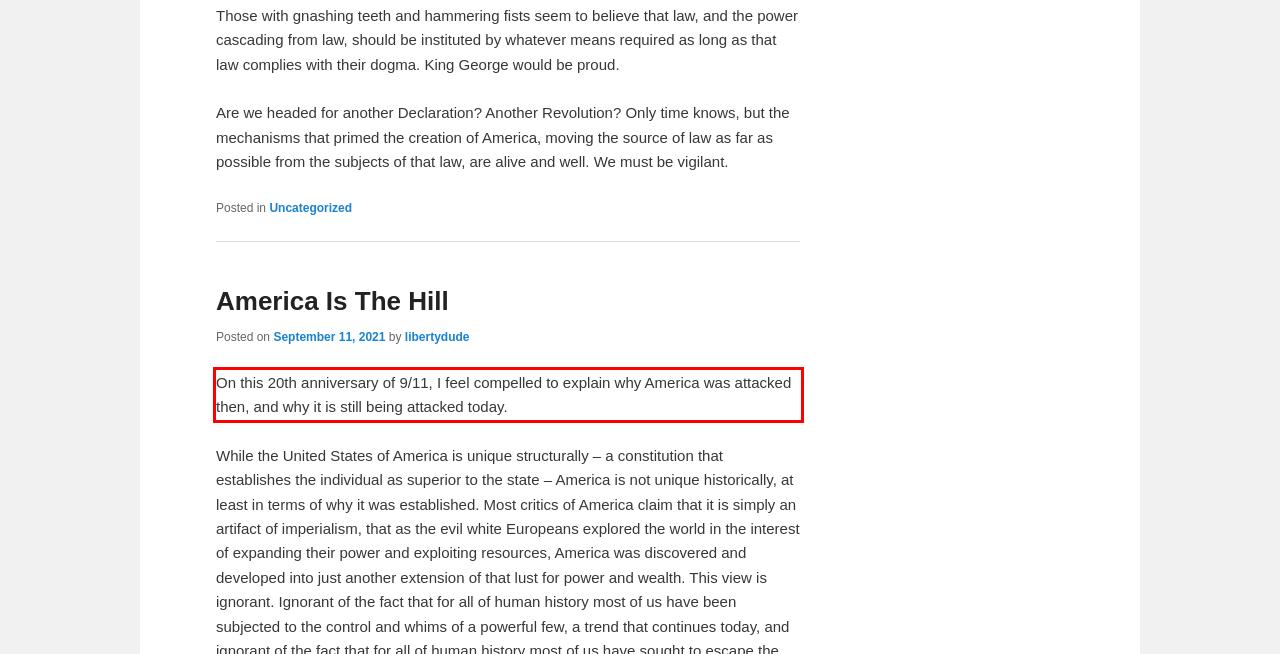Review the webpage screenshot provided, and perform OCR to extract the text from the red bounding box.

On this 20th anniversary of 9/11, I feel compelled to explain why America was attacked then, and why it is still being attacked today.